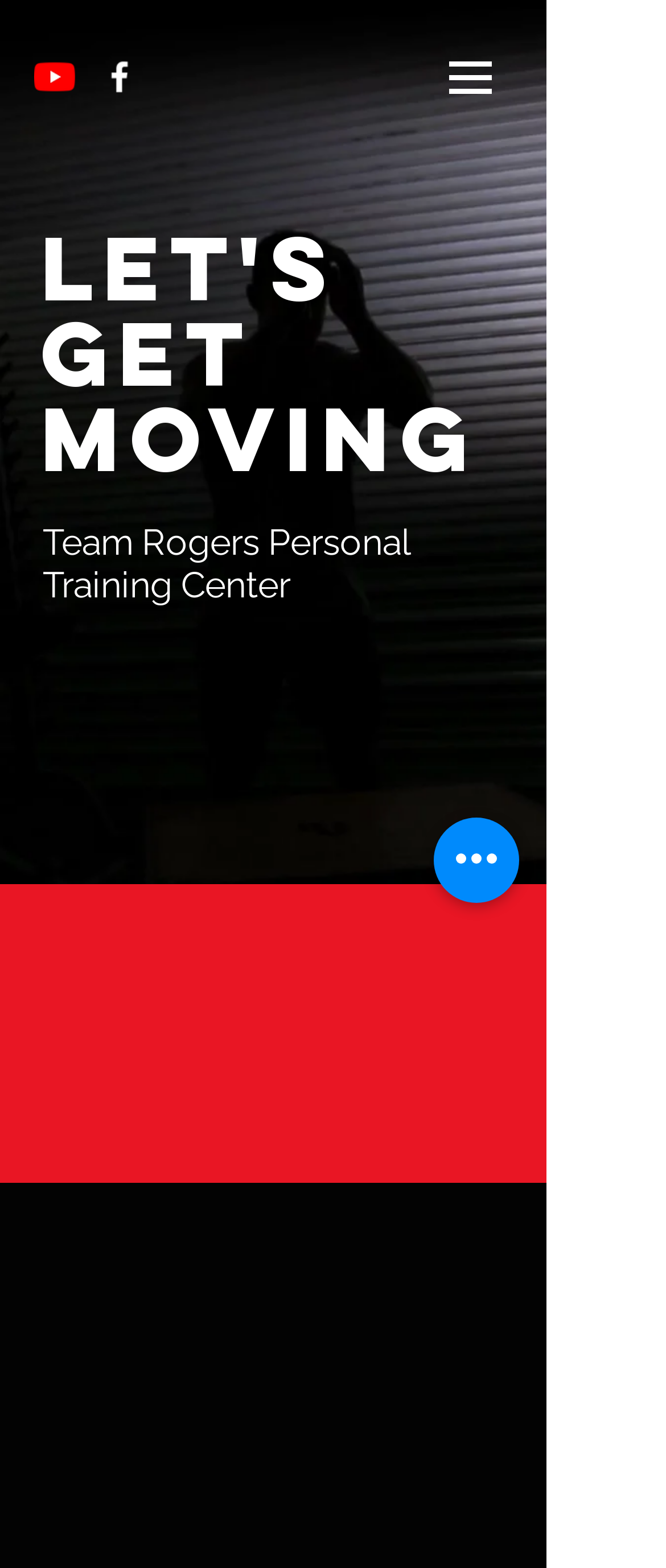Using the provided element description "BOOK A SPIN CLASS", determine the bounding box coordinates of the UI element.

[0.064, 0.439, 0.397, 0.486]